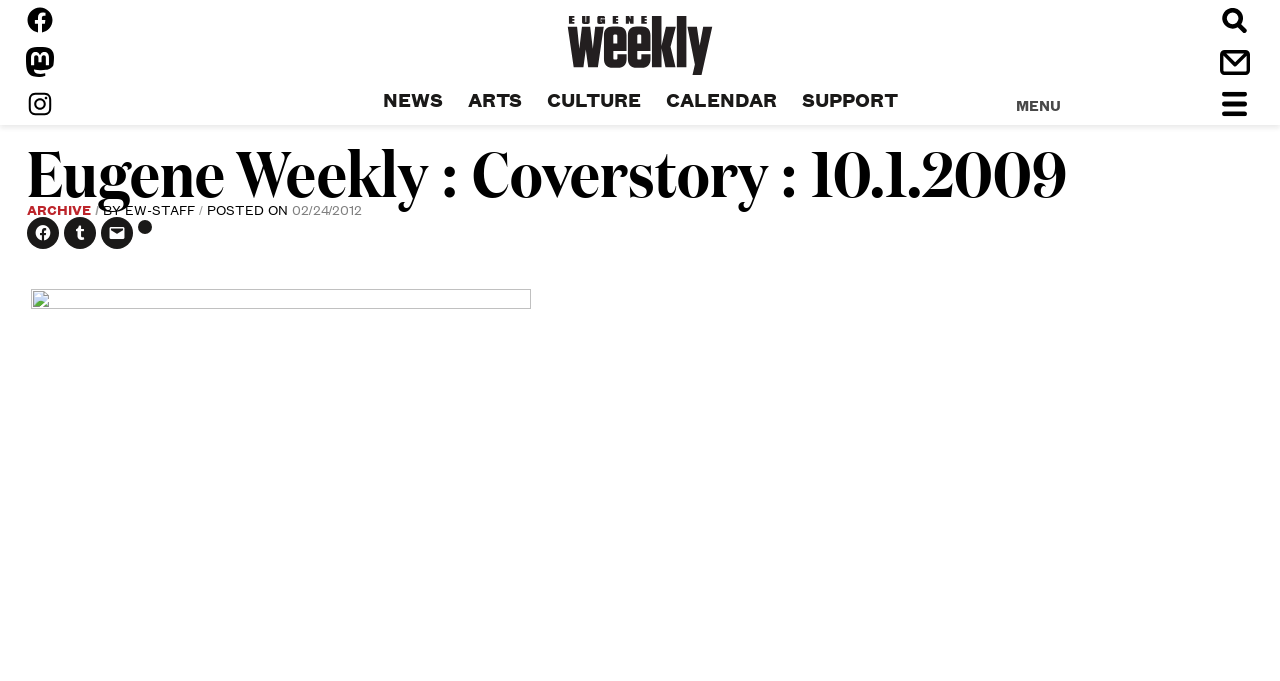What is the name of the publication?
Based on the image, answer the question with a single word or brief phrase.

Eugene Weekly